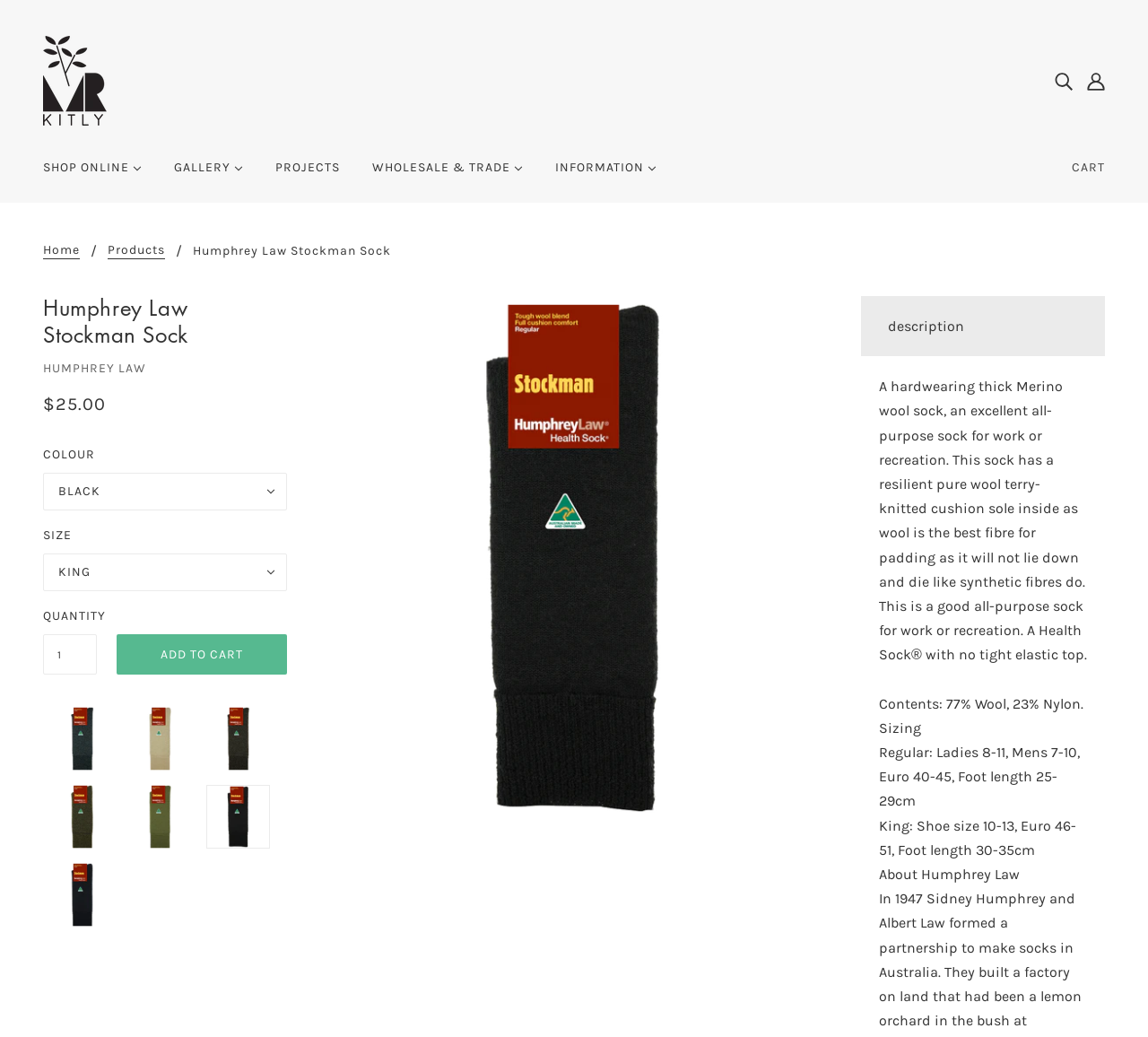Please respond to the question using a single word or phrase:
What is the recommended foot length for the King size?

30-35cm